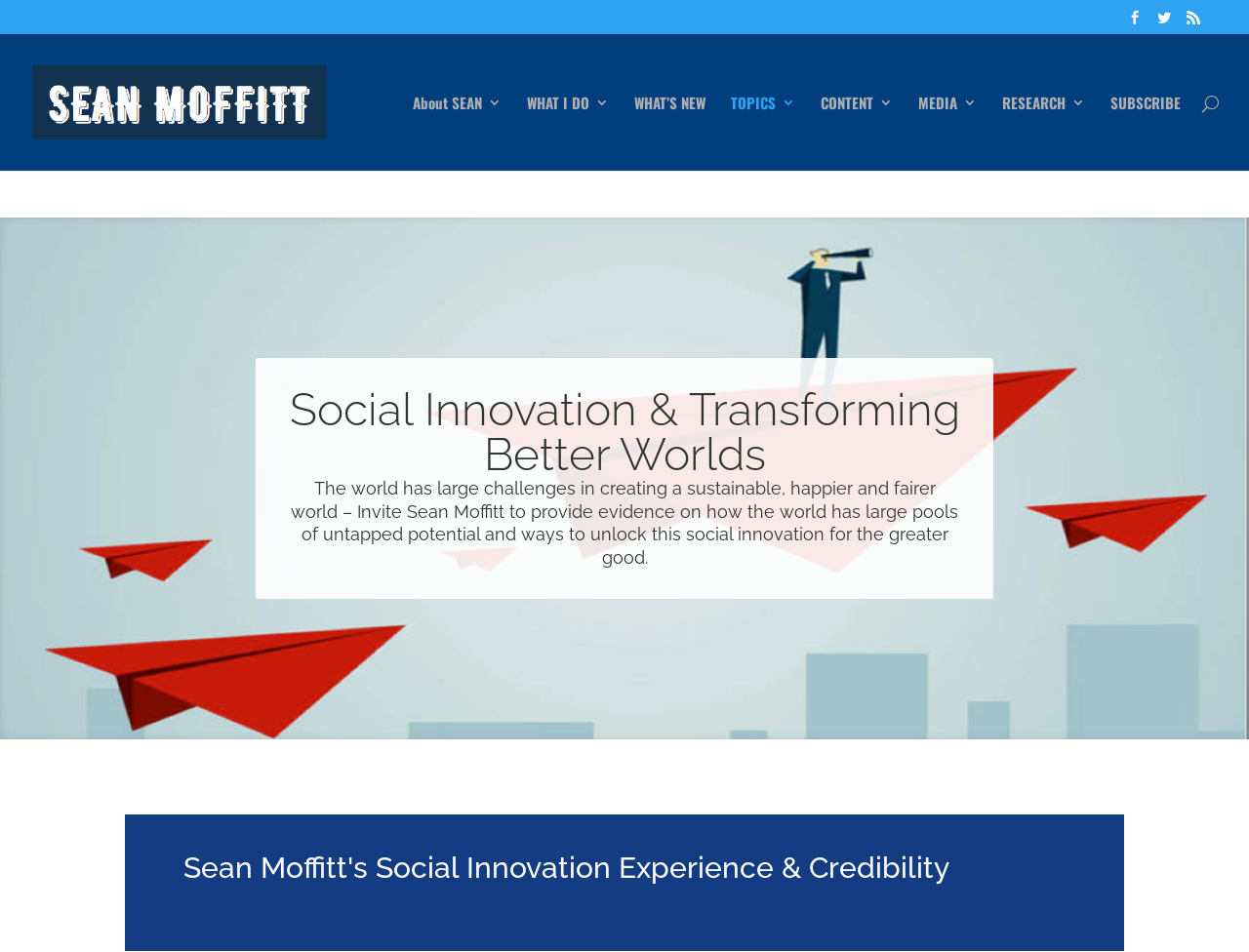Identify the bounding box coordinates of the section that should be clicked to achieve the task described: "Click on the search icon".

[0.903, 0.011, 0.914, 0.036]